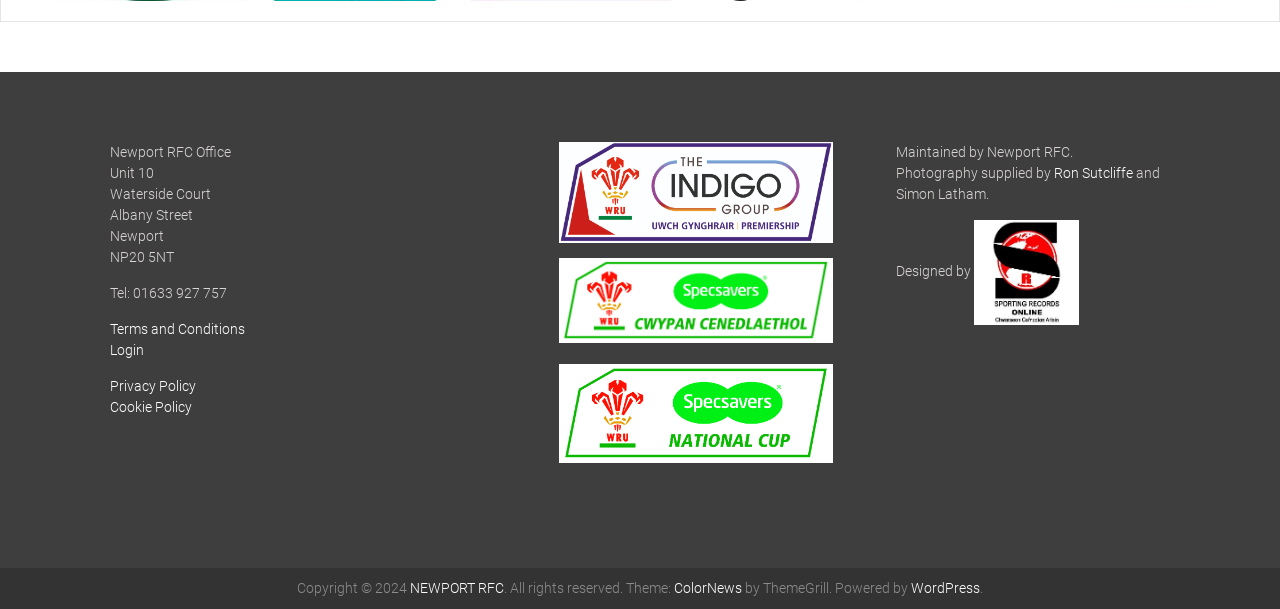Pinpoint the bounding box coordinates of the clickable element needed to complete the instruction: "Click on Login". The coordinates should be provided as four float numbers between 0 and 1: [left, top, right, bottom].

[0.086, 0.562, 0.113, 0.588]